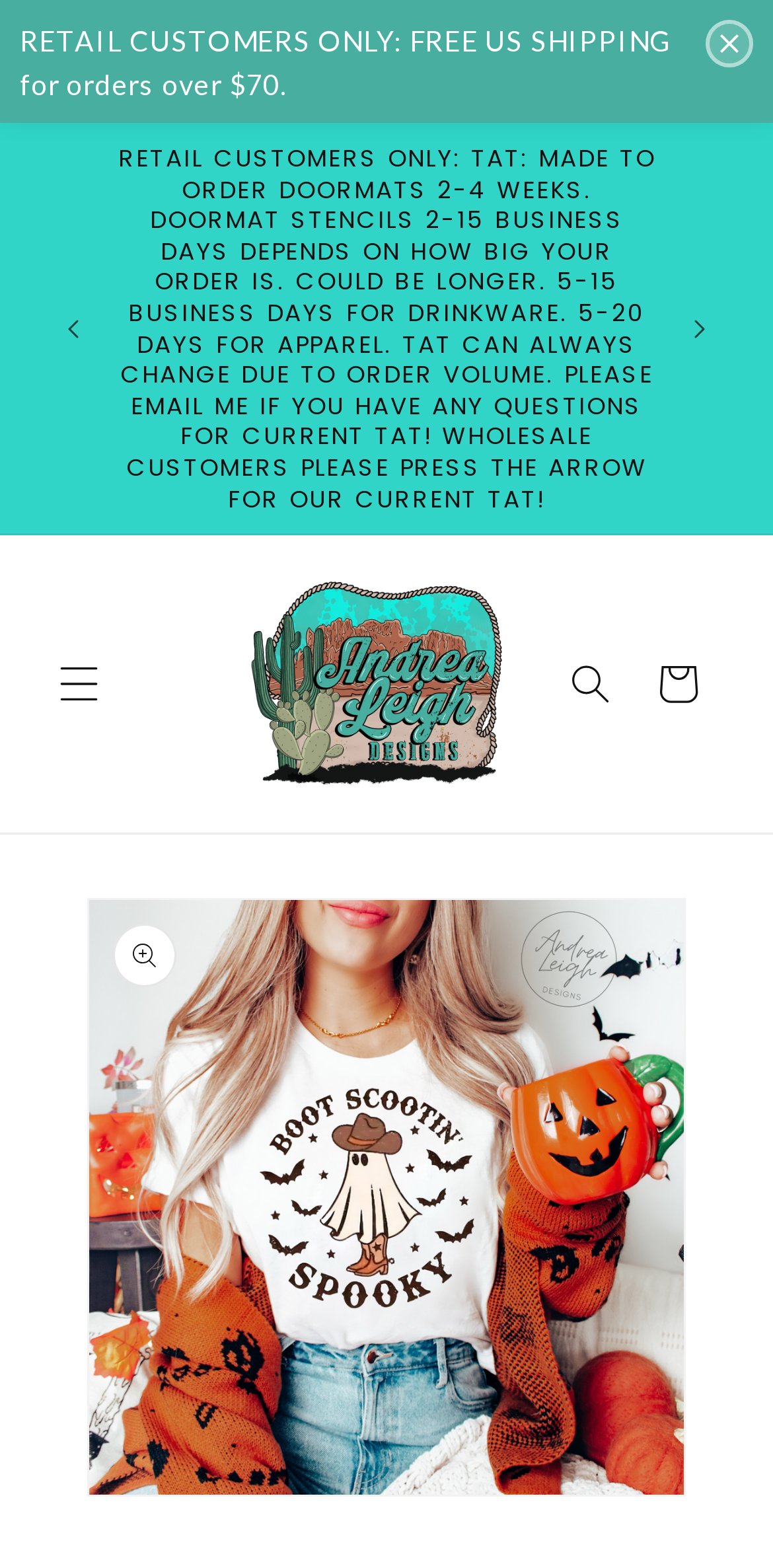What is the logo of the website?
Refer to the screenshot and answer in one word or phrase.

Andrea Leigh Designs